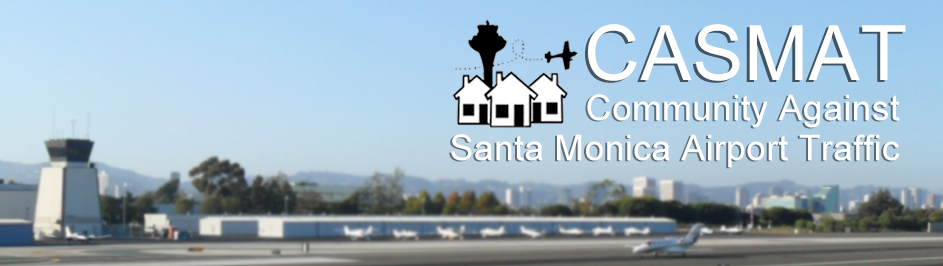Answer in one word or a short phrase: 
What is the focus of the group depicted in the image?

Mitigating air traffic effects